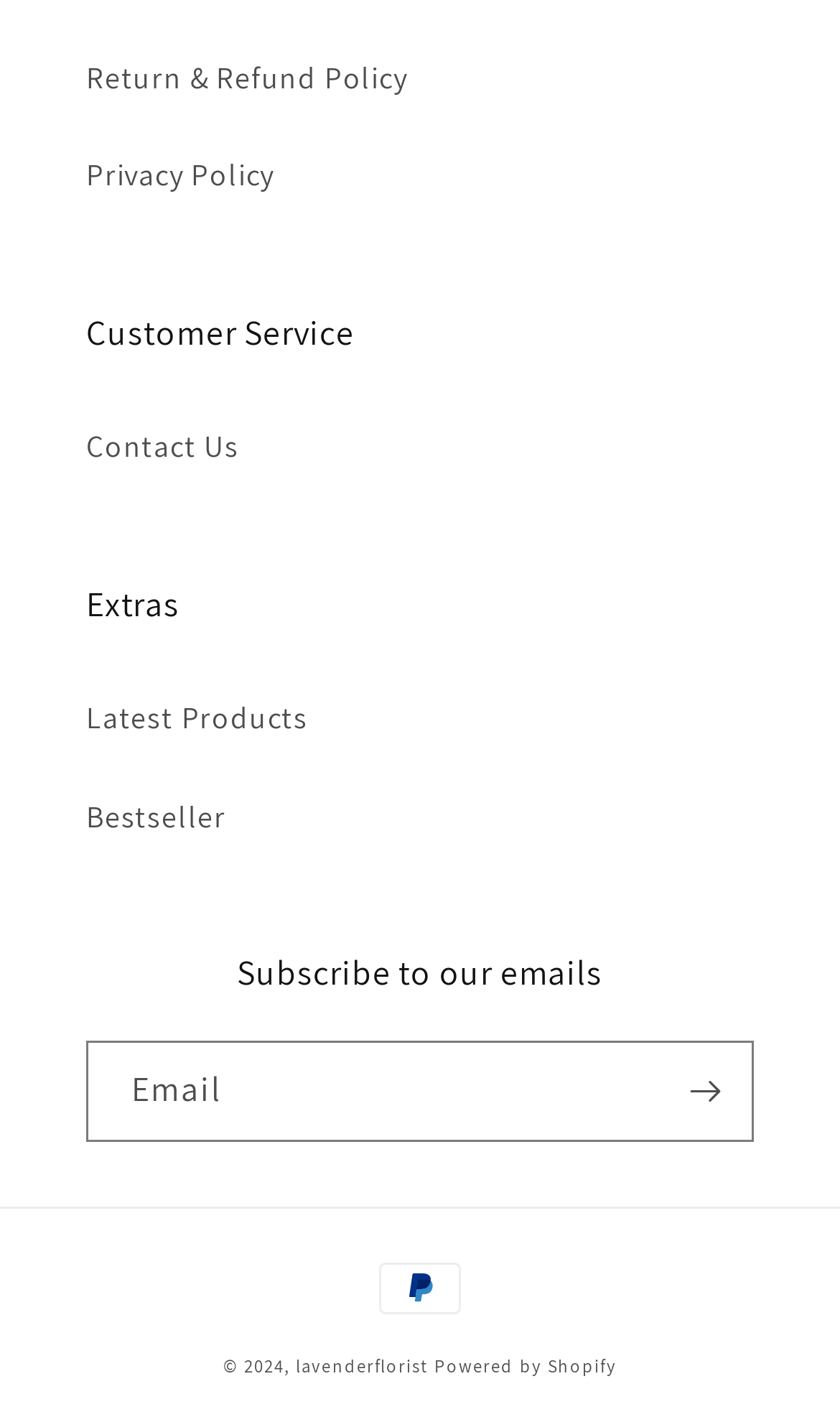Answer the following query with a single word or phrase:
What is the platform used to power this website?

Shopify